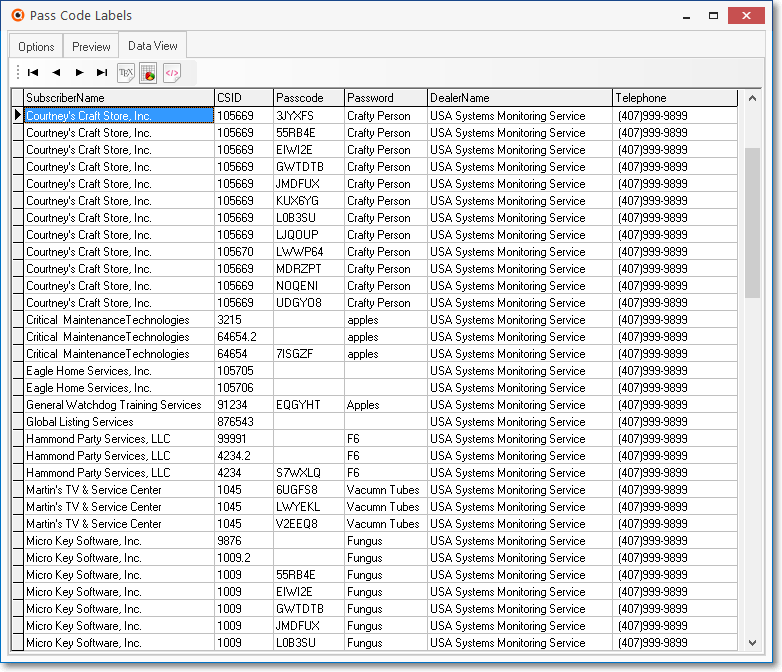What type of information can be navigated through in the tabbed layout?
Can you give a detailed and elaborate answer to the question?

The tabbed layout allows users to navigate through subscriber information, which includes details such as Subscriber Name, CSID, Passcode, Password, Dealer Name, and Telephone numbers.